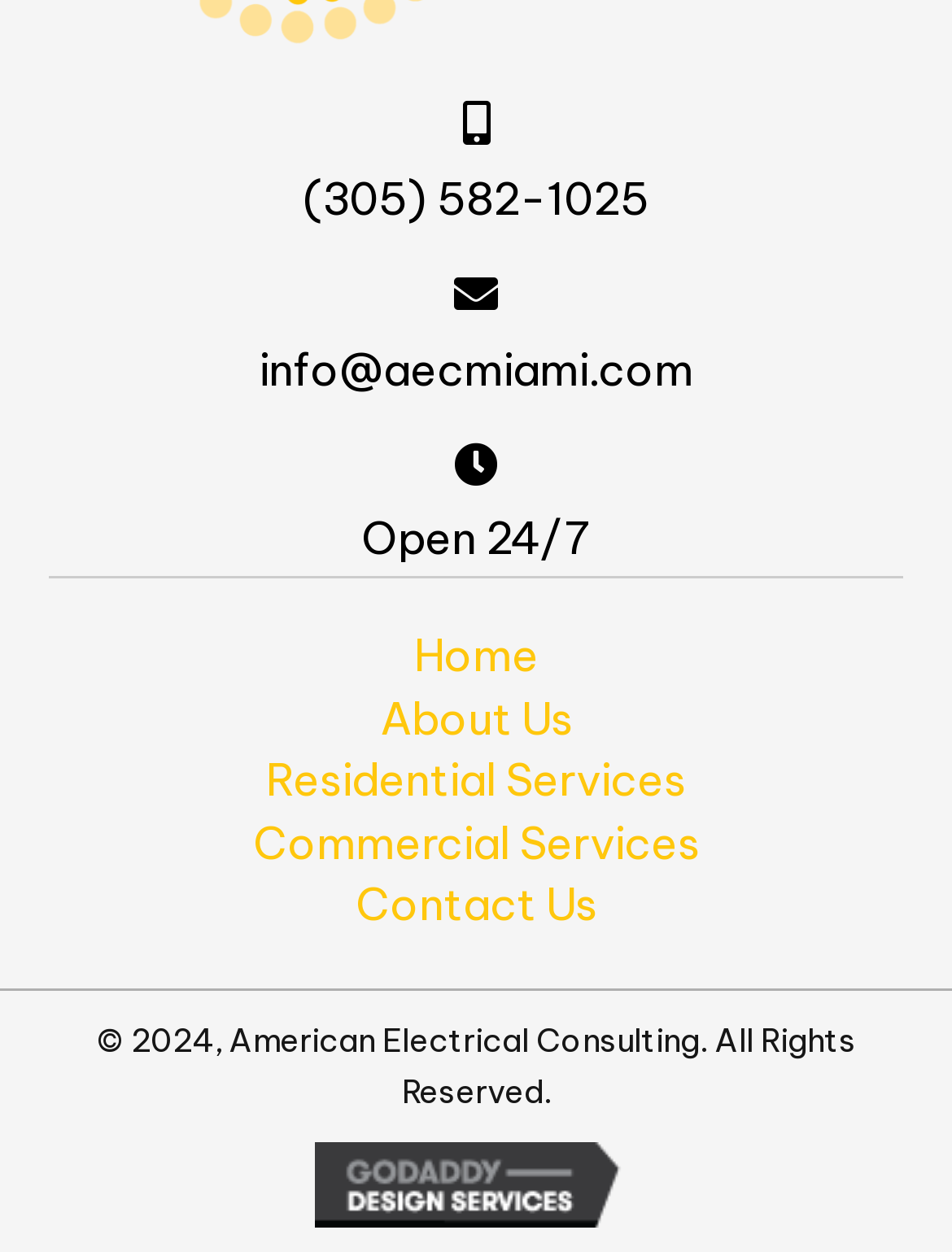Analyze the image and provide a detailed answer to the question: How many main navigation links are there?

I counted the number of link elements in the main navigation section, which are 'Home', 'About Us', 'Residential Services', 'Commercial Services', and 'Contact Us', totaling 5 links.